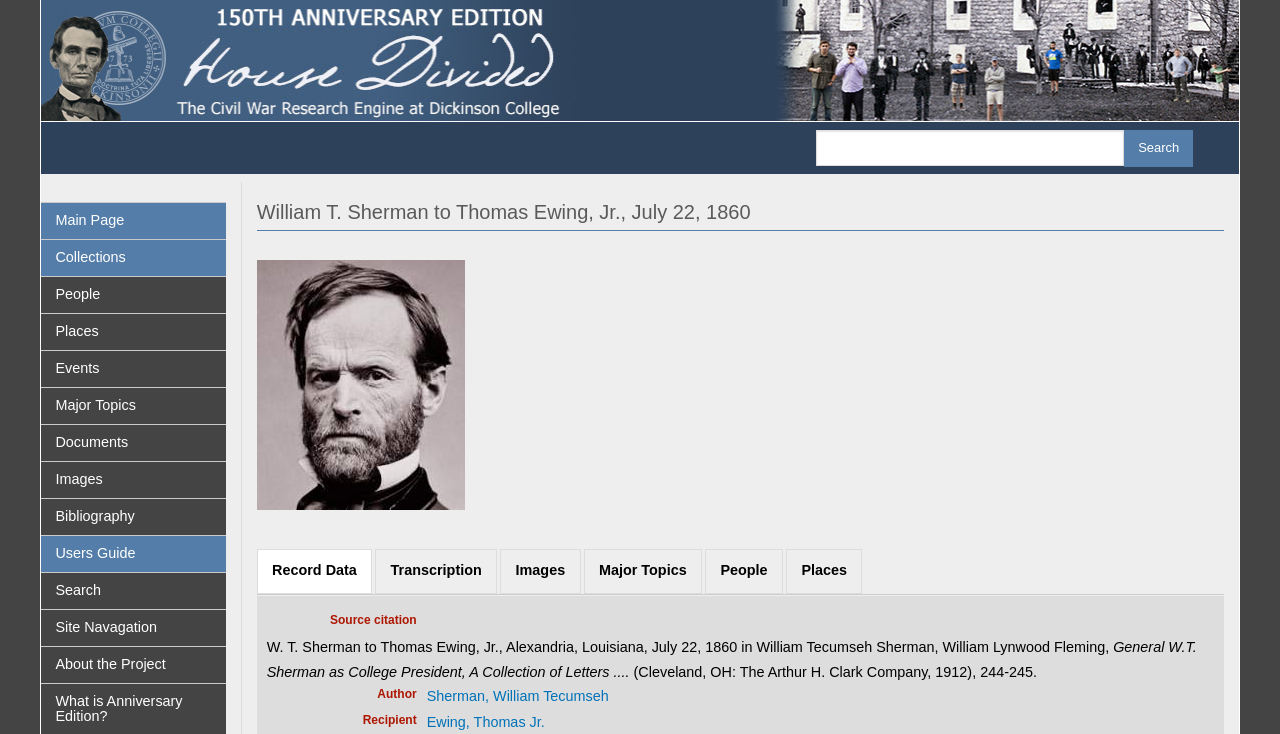Could you identify the text that serves as the heading for this webpage?

William T. Sherman to Thomas Ewing, Jr., July 22, 1860